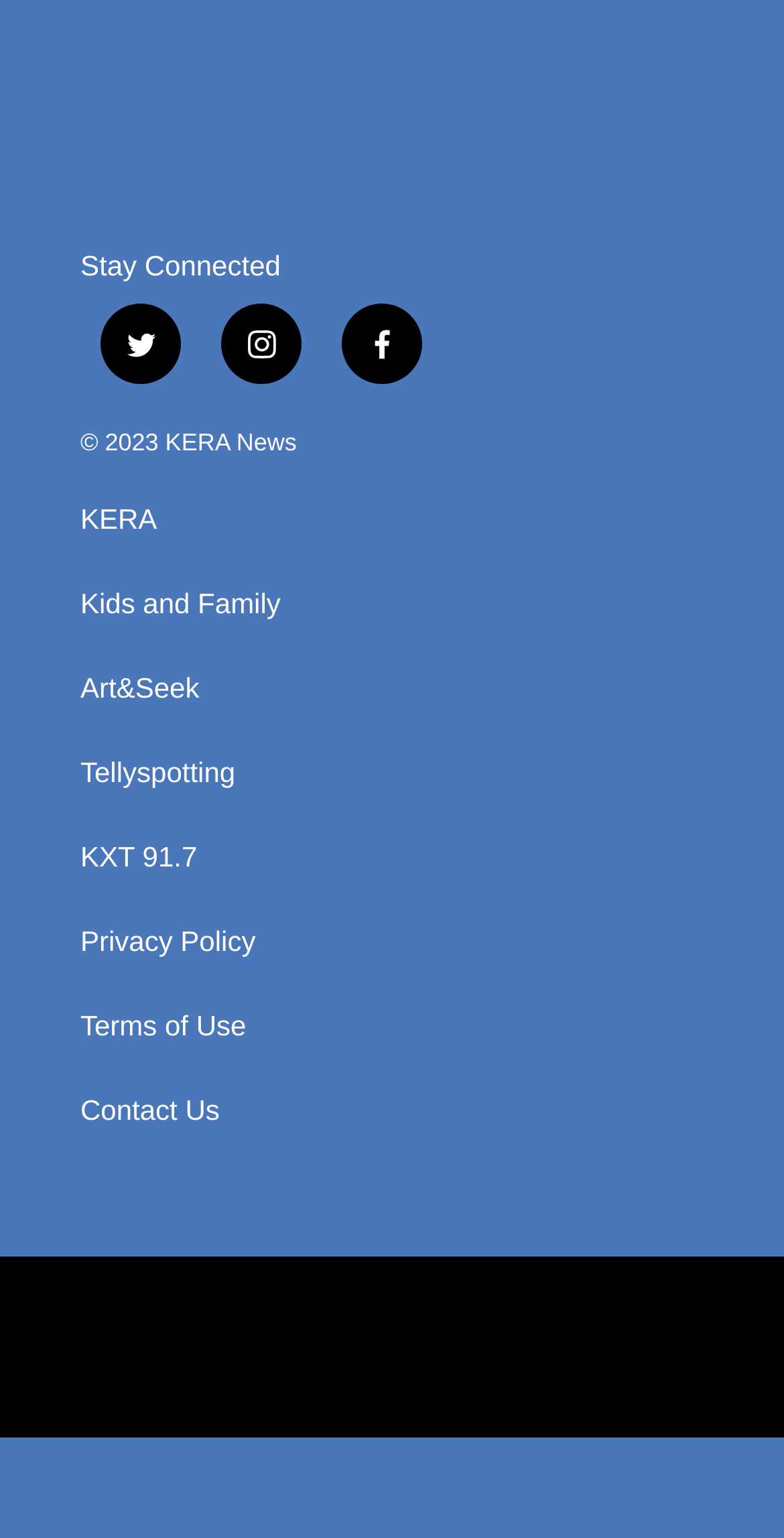Locate the bounding box coordinates of the element you need to click to accomplish the task described by this instruction: "visit NPR".

[0.077, 0.857, 0.213, 0.896]